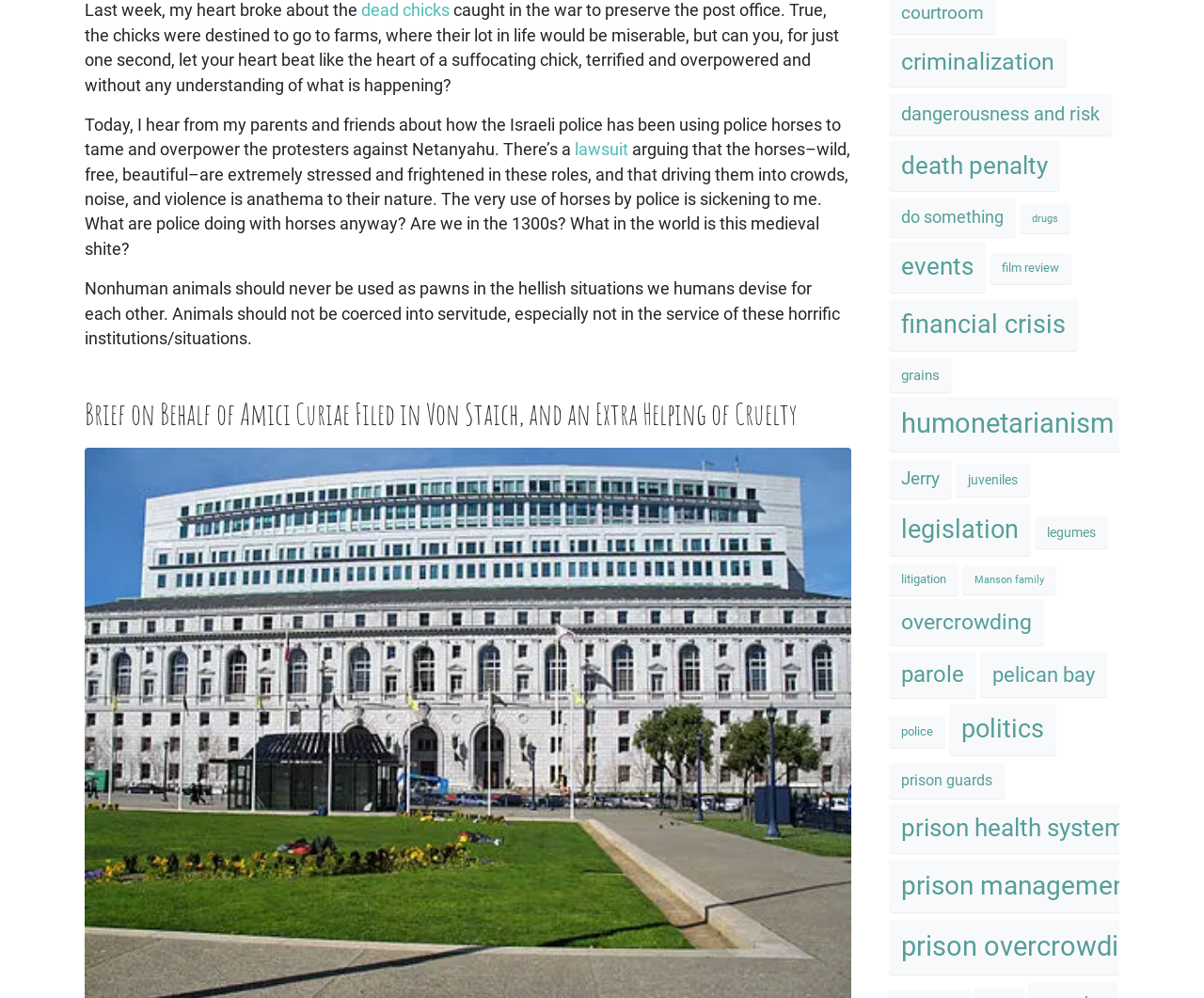What is the topic of the article?
Answer the question with a single word or phrase by looking at the picture.

Animal rights